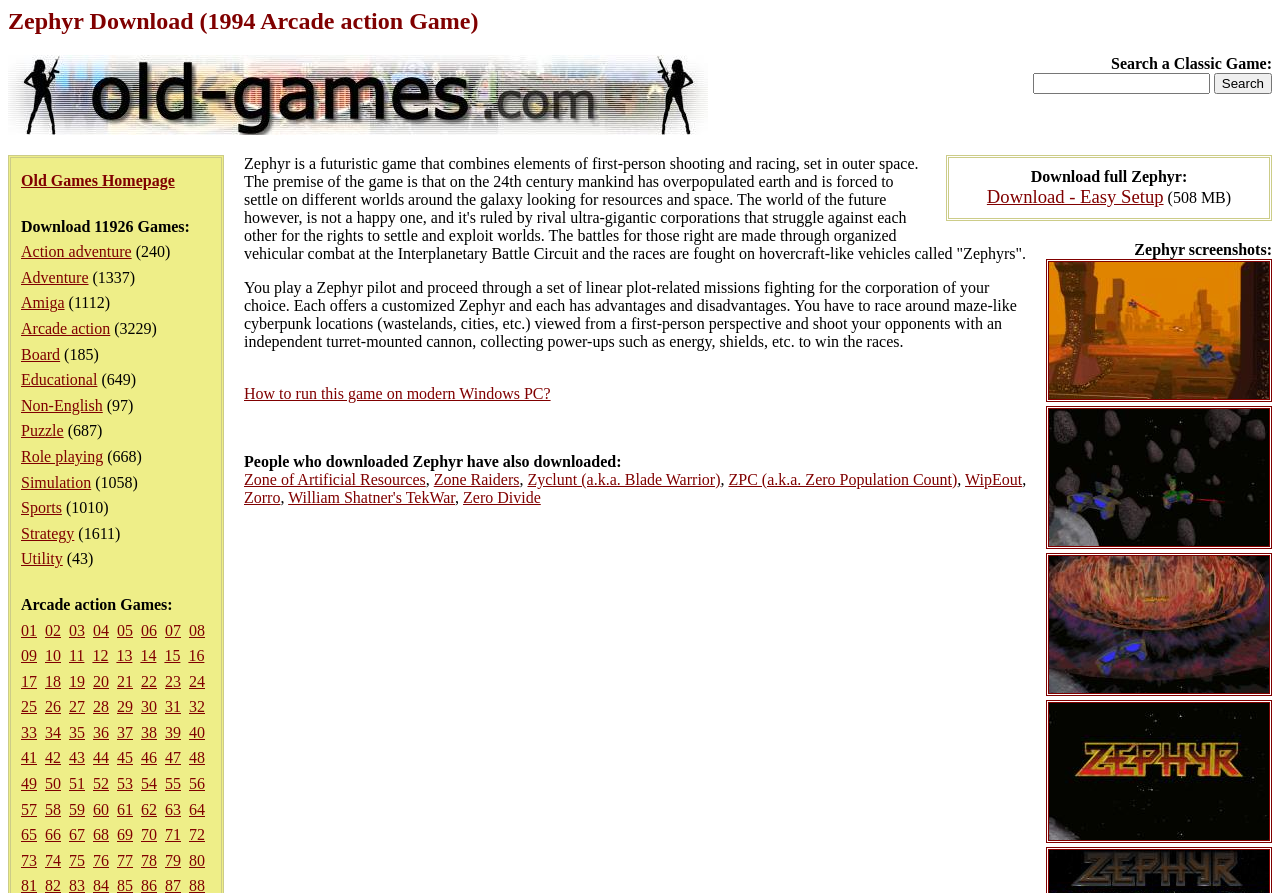Please locate the bounding box coordinates for the element that should be clicked to achieve the following instruction: "Browse Action adventure games". Ensure the coordinates are given as four float numbers between 0 and 1, i.e., [left, top, right, bottom].

[0.016, 0.272, 0.103, 0.291]